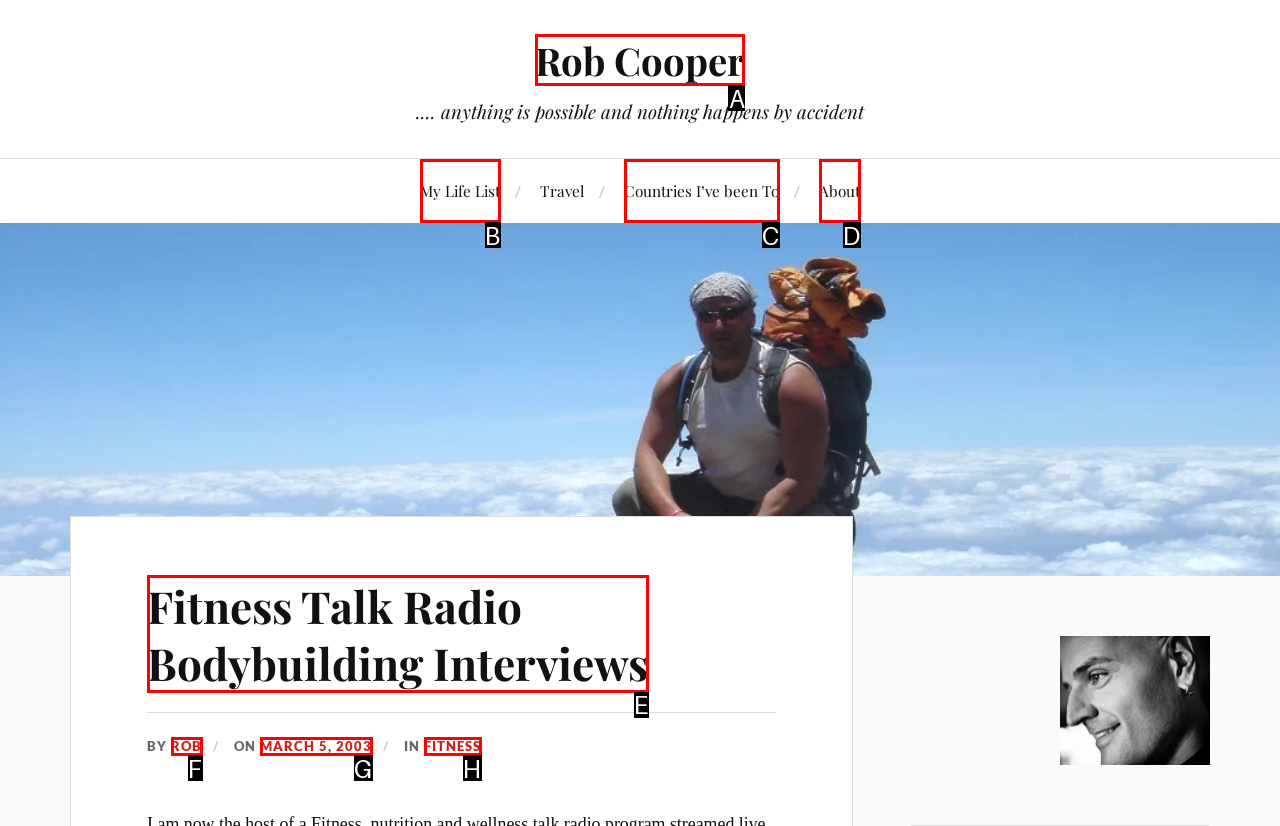Select the letter of the UI element you need to click to complete this task: visit Rob Cooper's homepage.

A